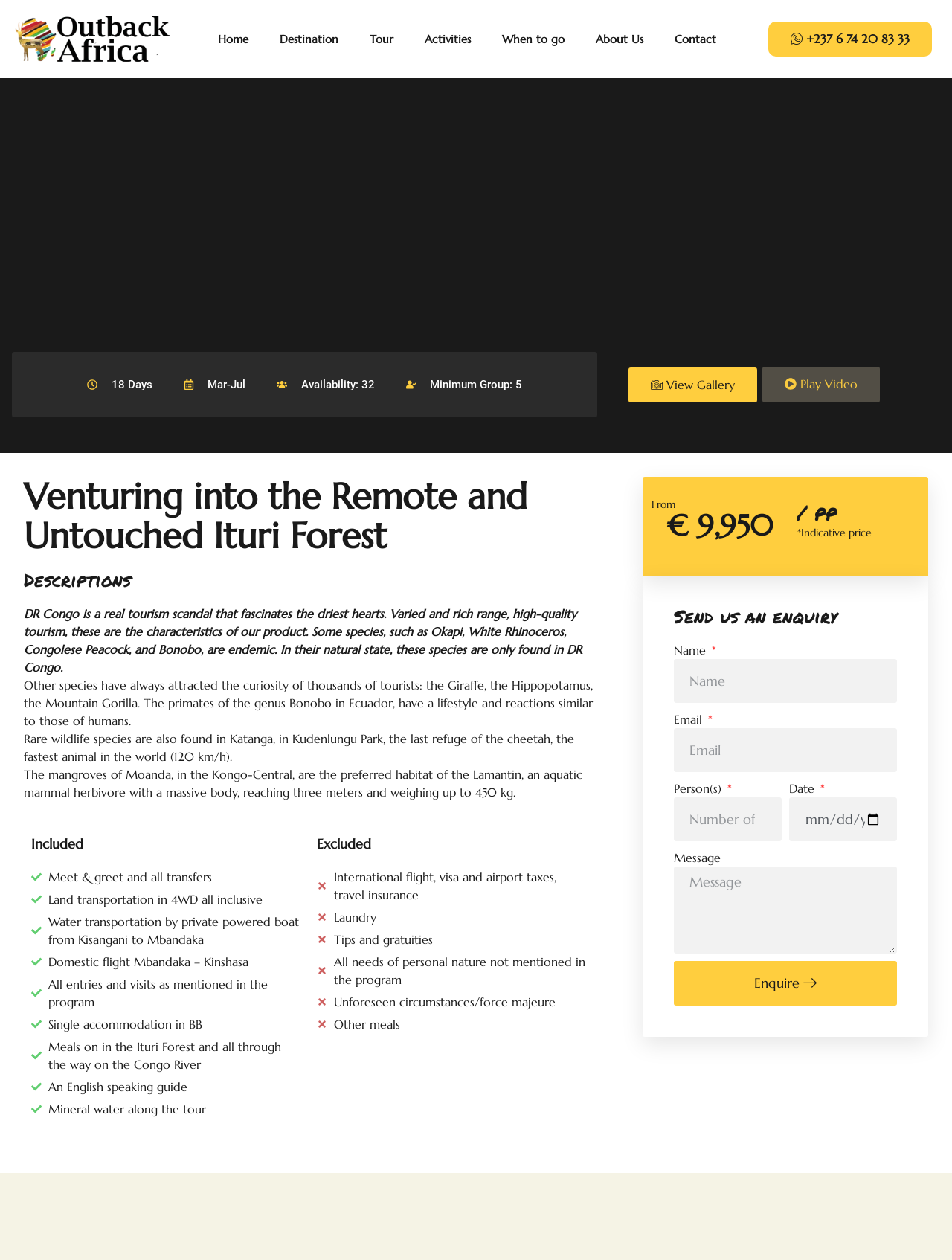Based on the image, please respond to the question with as much detail as possible:
What is the price of the tour per person?

I found the answer by looking at the heading element with the text '€ 9,950' which is located near the bottom of the webpage, indicating the price of the tour per person.